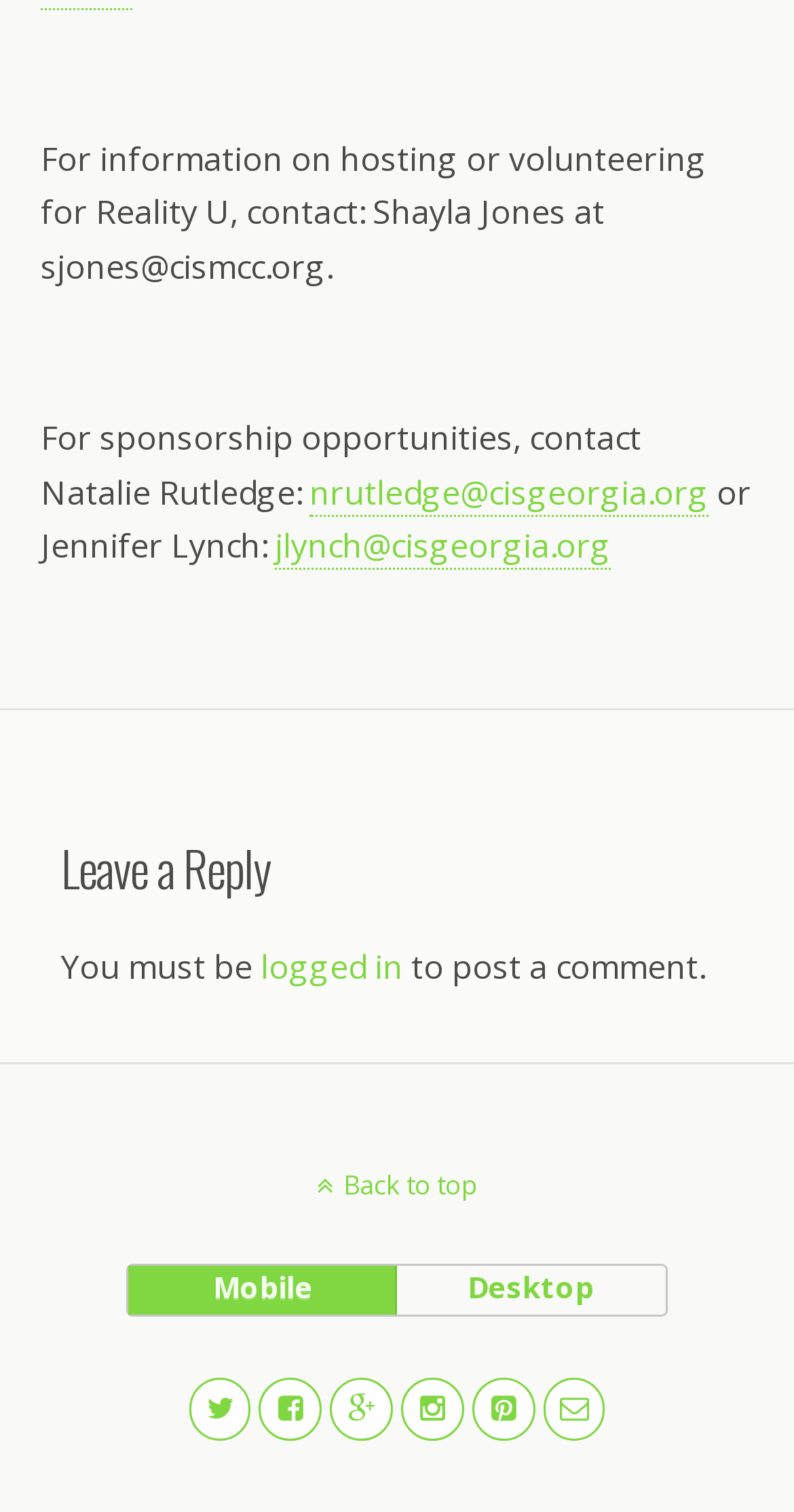Please locate the bounding box coordinates of the element's region that needs to be clicked to follow the instruction: "Check the privacy policy". The bounding box coordinates should be provided as four float numbers between 0 and 1, i.e., [left, top, right, bottom].

None